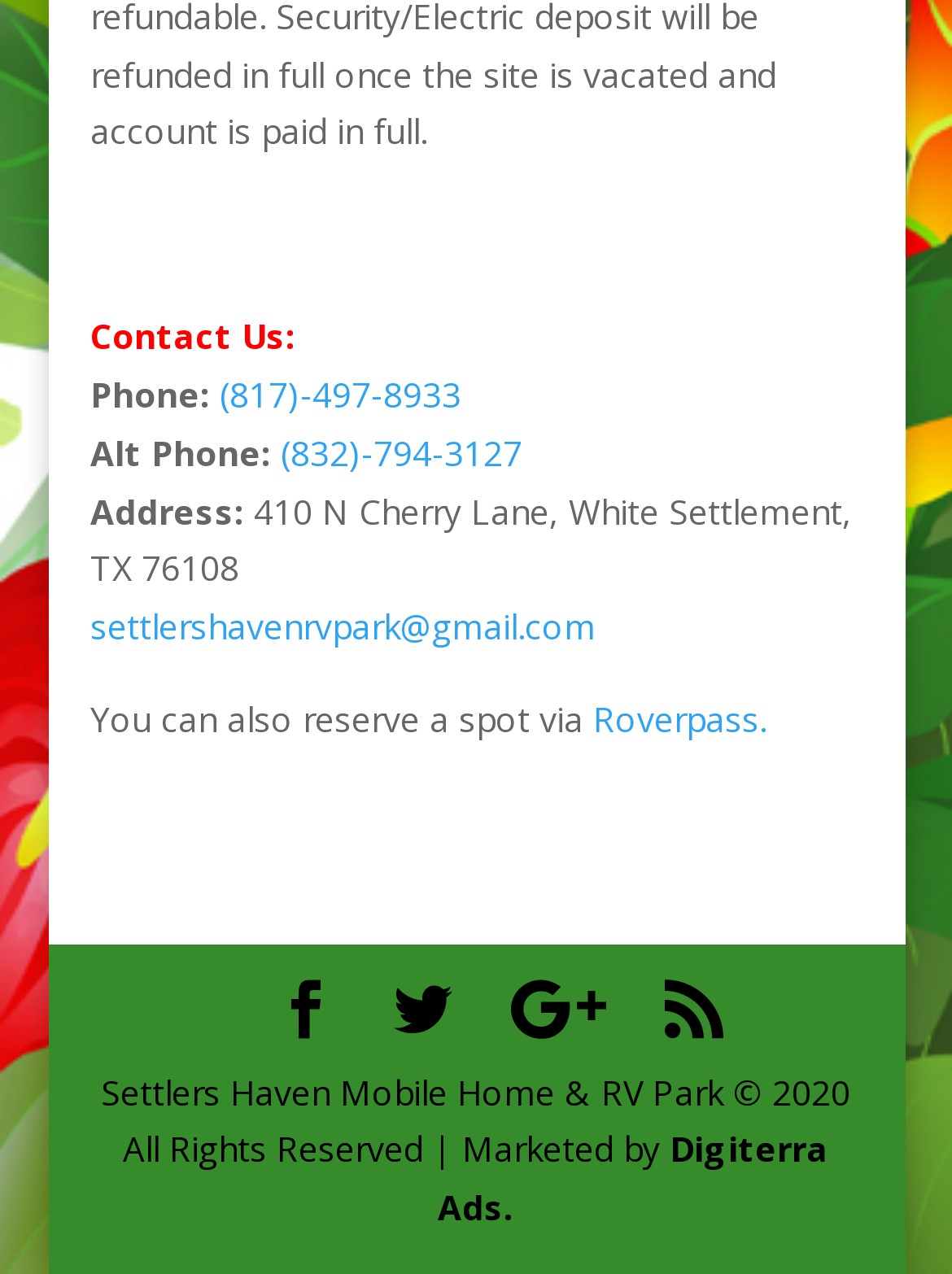Find the UI element described as: "(832)-794-3127" and predict its bounding box coordinates. Ensure the coordinates are four float numbers between 0 and 1, [left, top, right, bottom].

[0.295, 0.337, 0.549, 0.373]